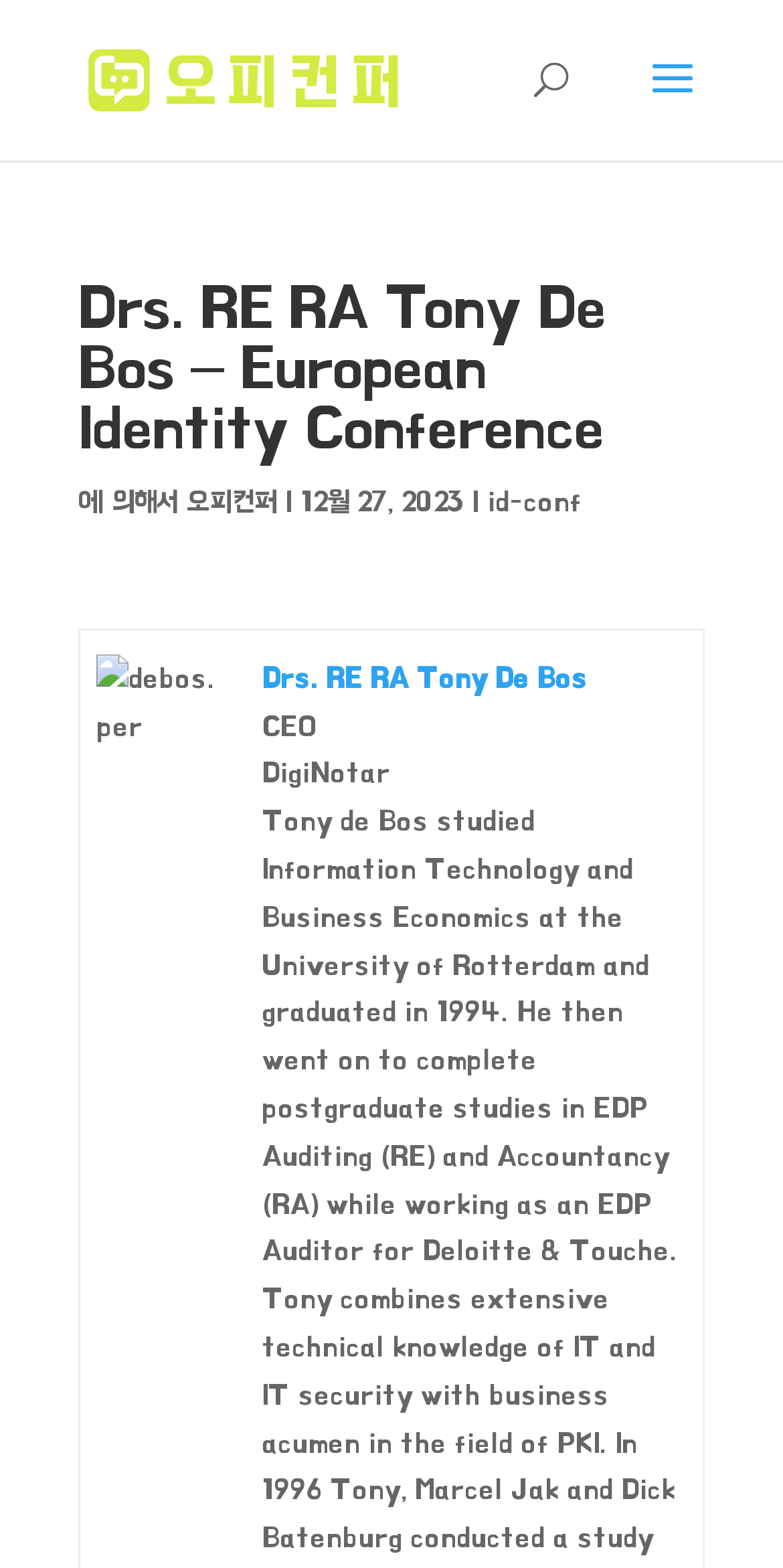Determine which piece of text is the heading of the webpage and provide it.

Drs. RE RA Tony De Bos – European Identity Conference